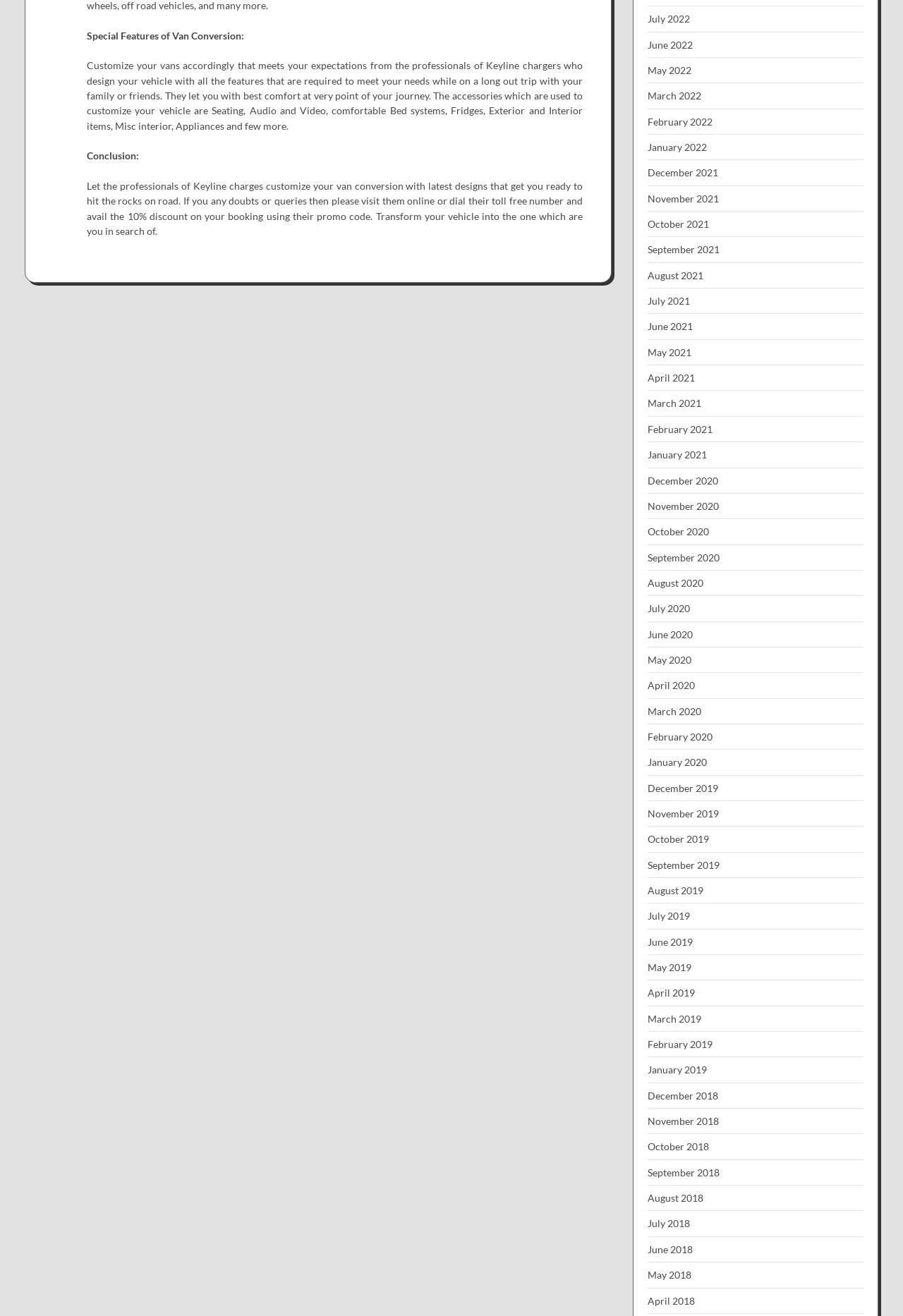What is the benefit of contacting Keyline Chargers?
Using the image, provide a detailed and thorough answer to the question.

The static text elements on the webpage mention that contacting Keyline Chargers can result in a 10% discount on booking, using a promo code, which suggests that the company offers incentives for customers to reach out to them.